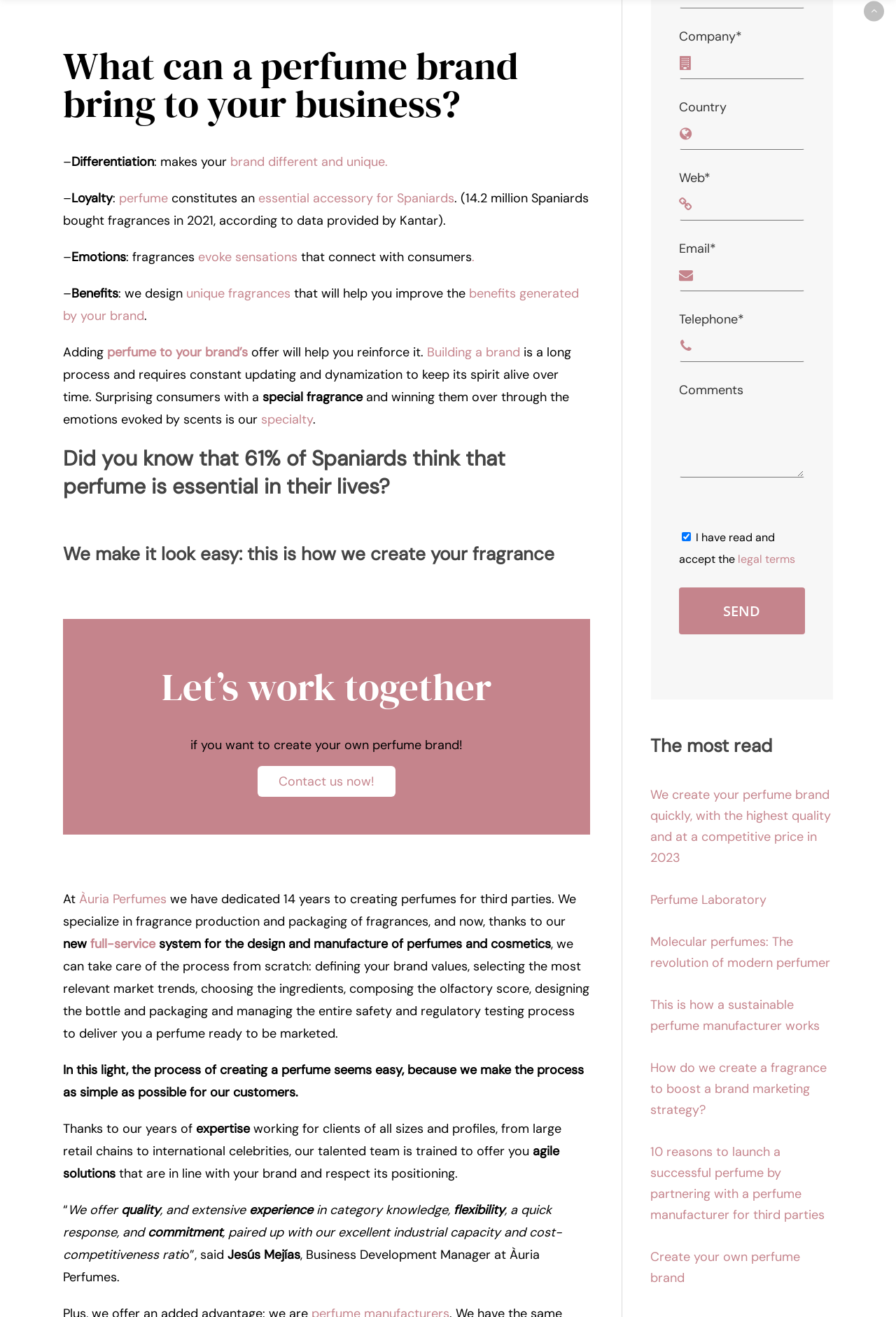Please identify the bounding box coordinates of the clickable area that will fulfill the following instruction: "Input website URL". The coordinates should be in the format of four float numbers between 0 and 1, i.e., [left, top, right, bottom].

[0.757, 0.148, 0.898, 0.167]